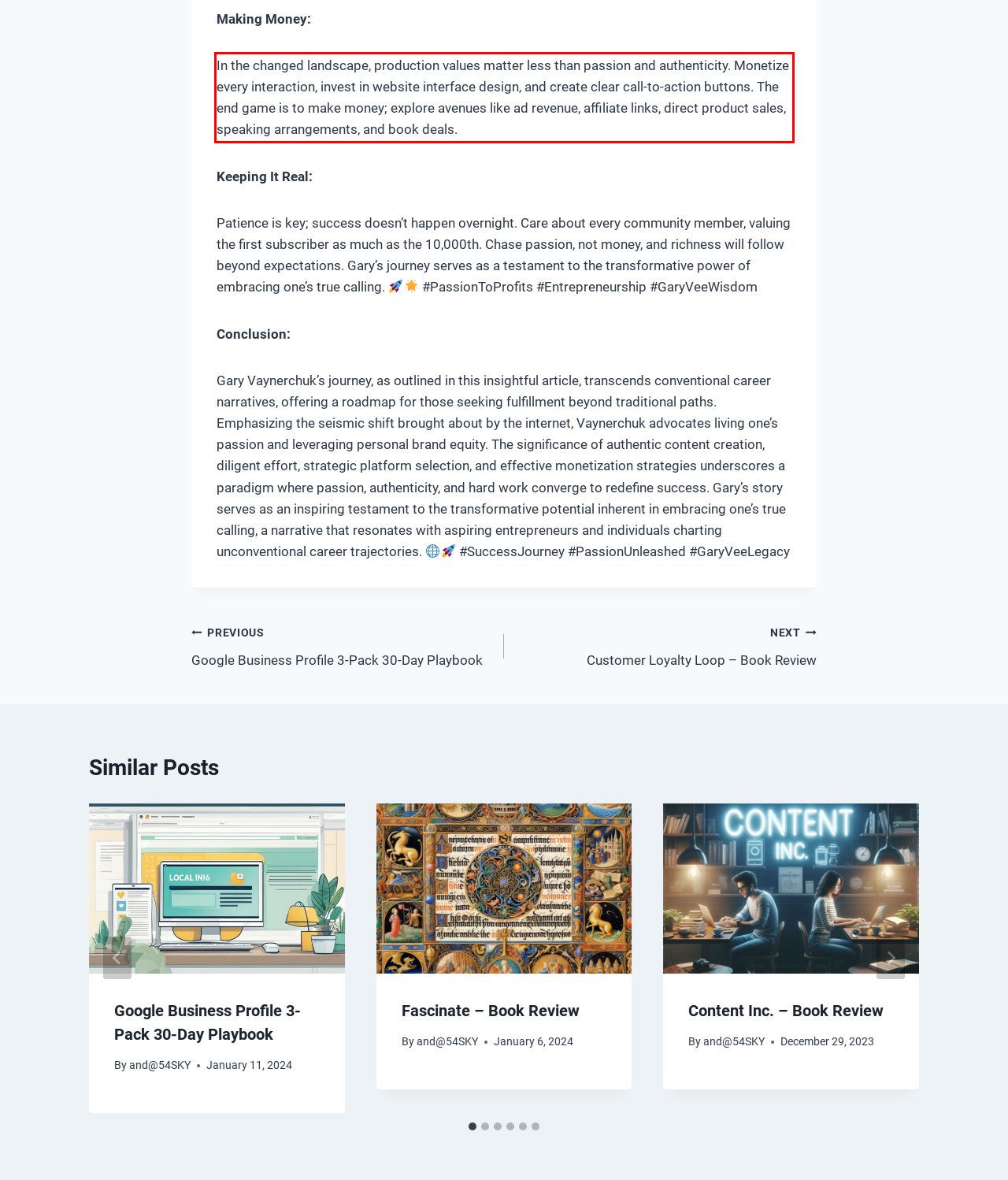Observe the screenshot of the webpage that includes a red rectangle bounding box. Conduct OCR on the content inside this red bounding box and generate the text.

In the changed landscape, production values matter less than passion and authenticity. Monetize every interaction, invest in website interface design, and create clear call-to-action buttons. The end game is to make money; explore avenues like ad revenue, affiliate links, direct product sales, speaking arrangements, and book deals.